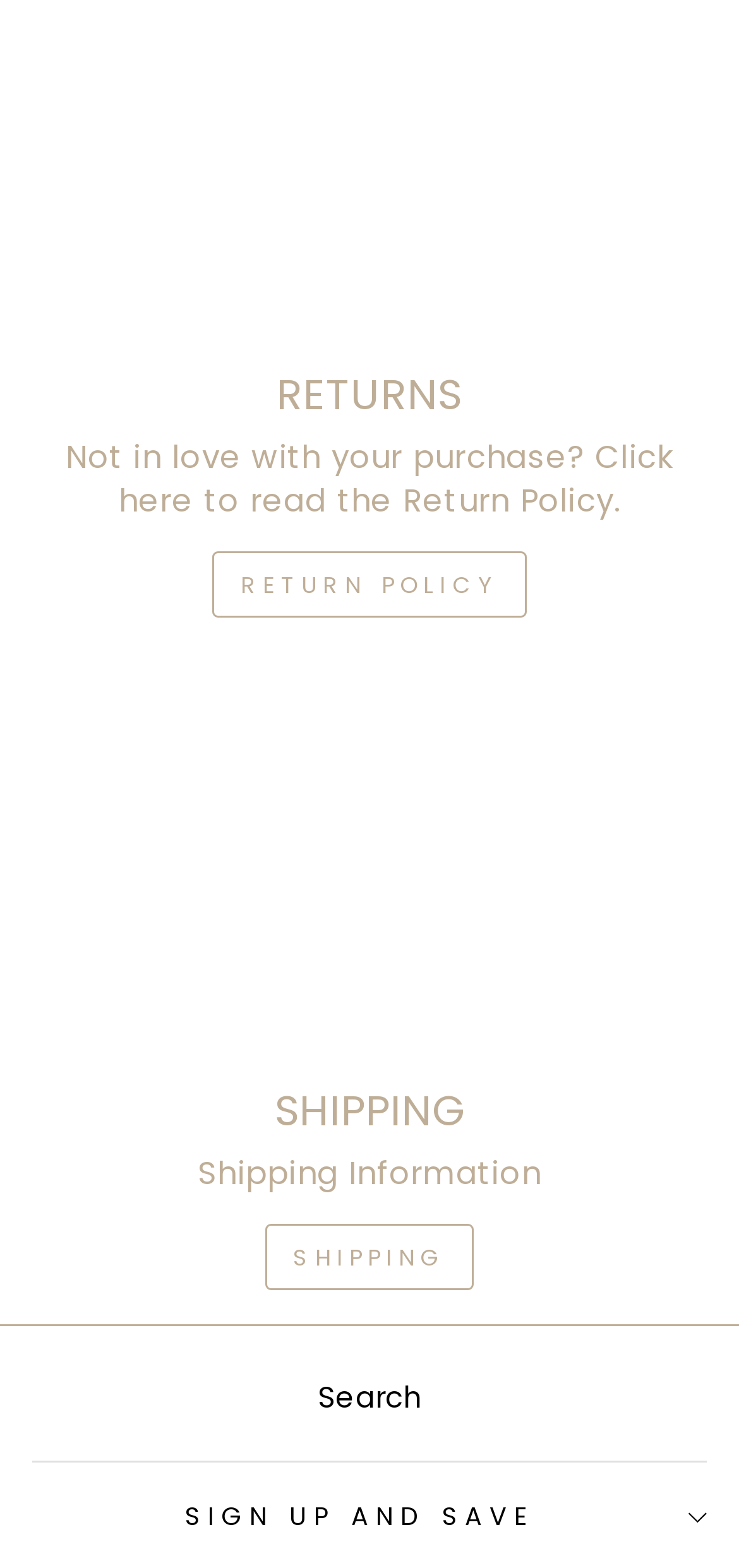Locate the bounding box of the UI element based on this description: "shipping". Provide four float numbers between 0 and 1 as [left, top, right, bottom].

[0.358, 0.781, 0.642, 0.823]